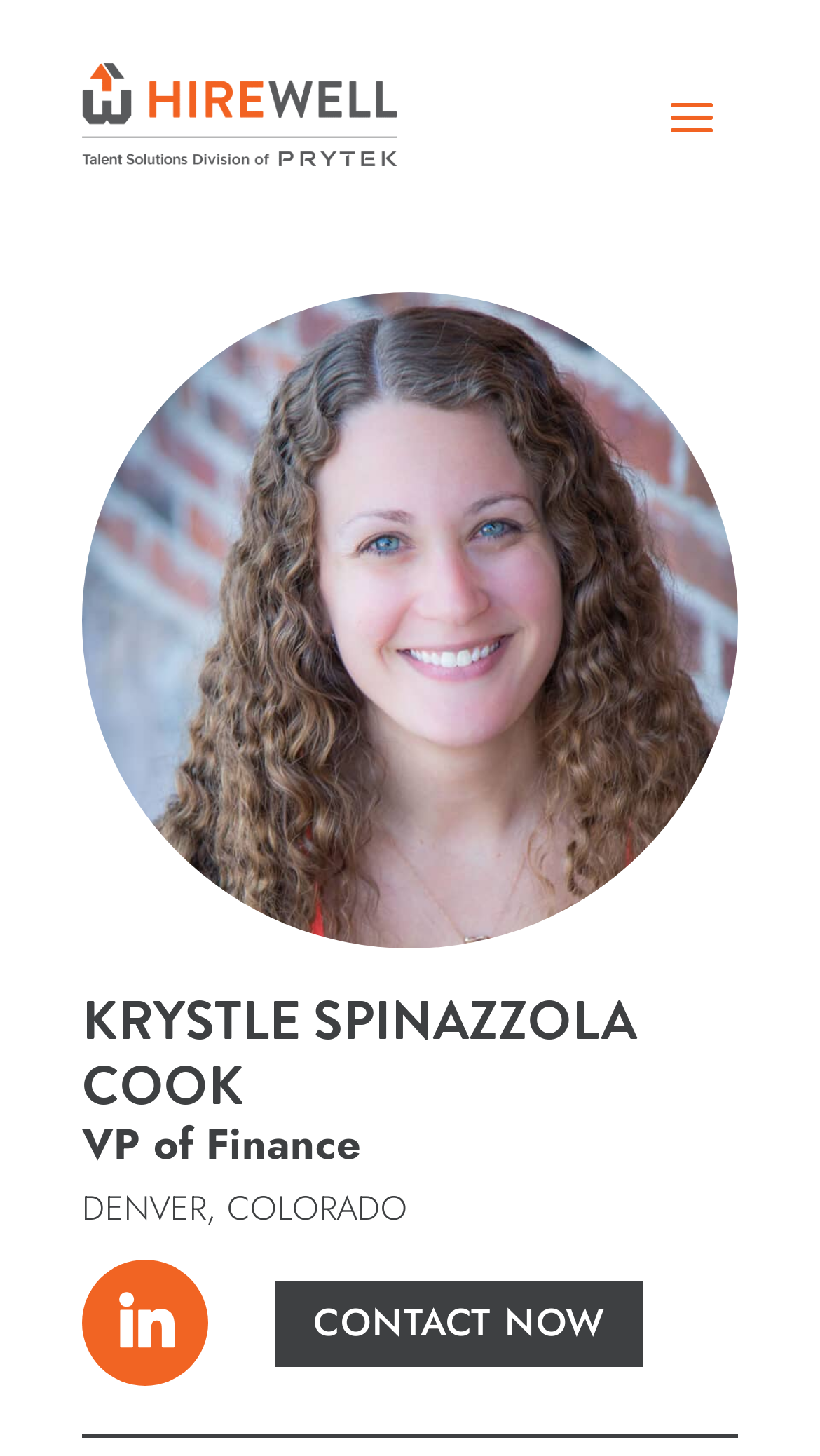Please respond to the question with a concise word or phrase:
How many links are there on the page?

3